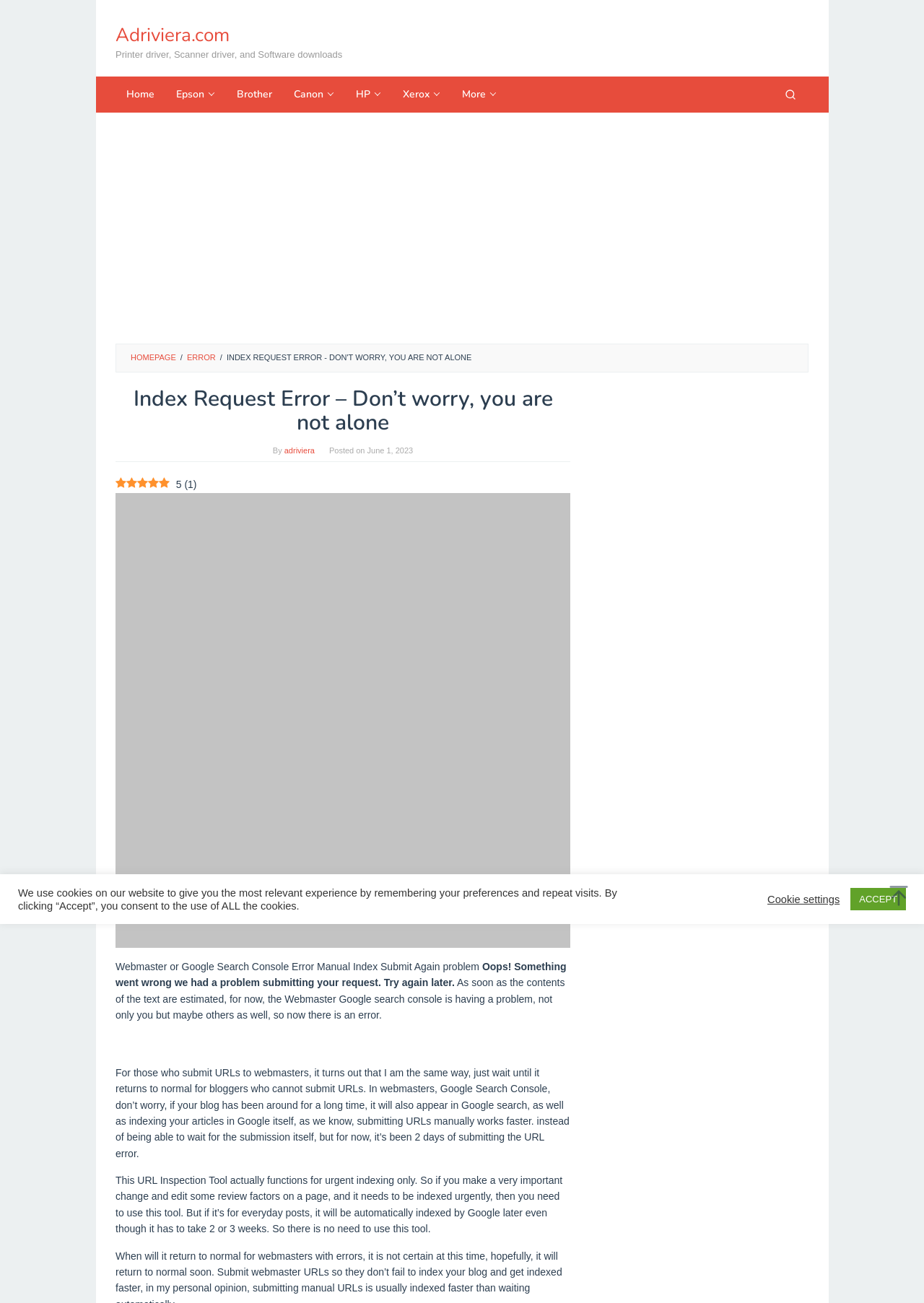Kindly respond to the following question with a single word or a brief phrase: 
What is the purpose of the URL Inspection Tool?

Urgent indexing